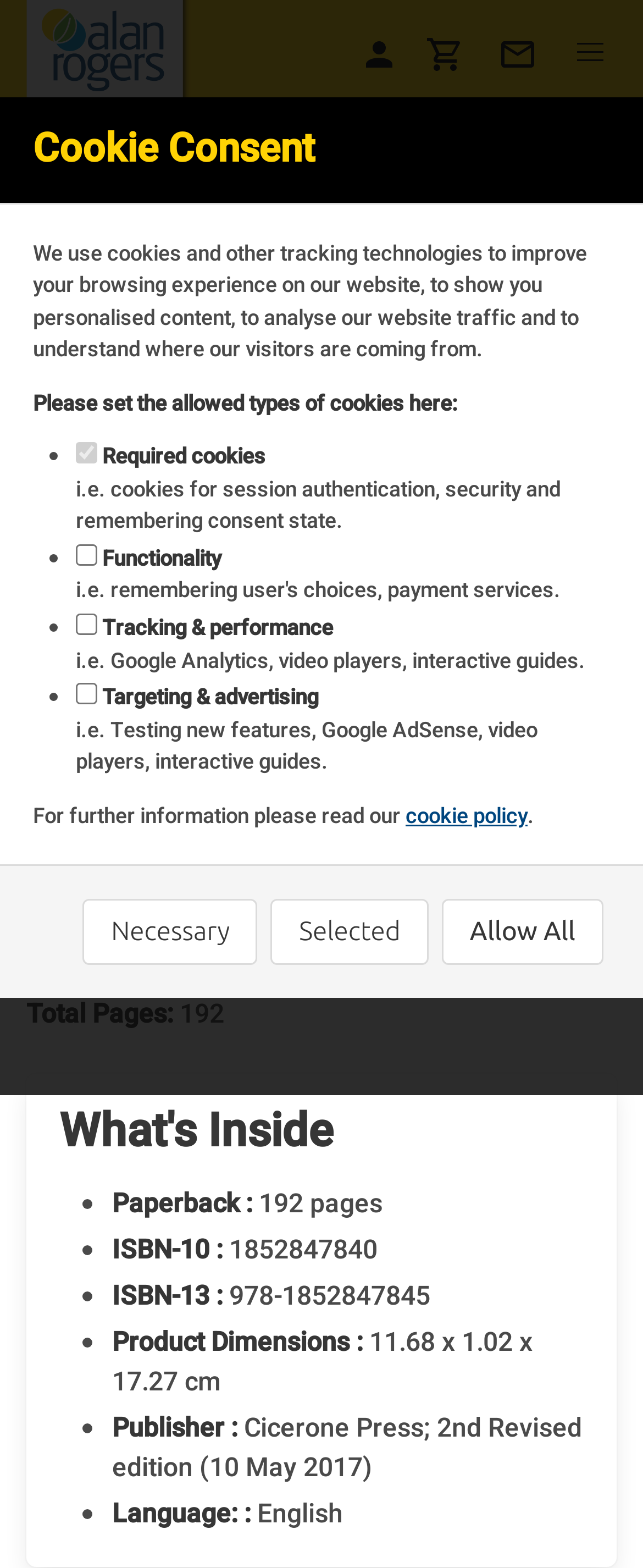Give a detailed overview of the webpage's appearance and contents.

This webpage is about a book titled "Cycling the Canal Du Midi" by Declan Lyons. At the top of the page, there is a cookie consent alert dialog with a description of the types of cookies used on the website and options to select the allowed types of cookies. Below the alert dialog, there is a main navigation menu with menu items such as "Basket Contents", "Contact", and "Account Area", each accompanied by an image.

The main content of the page is divided into sections. The first section displays the book title and author in large font, with navigation buttons to view previous and next images, as well as an enlarge image button. Below this section, there is a link to the book's details, accompanied by a figure.

The next section displays book details, including the ISBN, publication year, total pages, and other information. Following this section, there is a "What's Inside" section that lists the book's features, such as the paperback format, page count, ISBN-10, ISBN-13, product dimensions, publisher, and language. Each feature is marked with a bullet point.